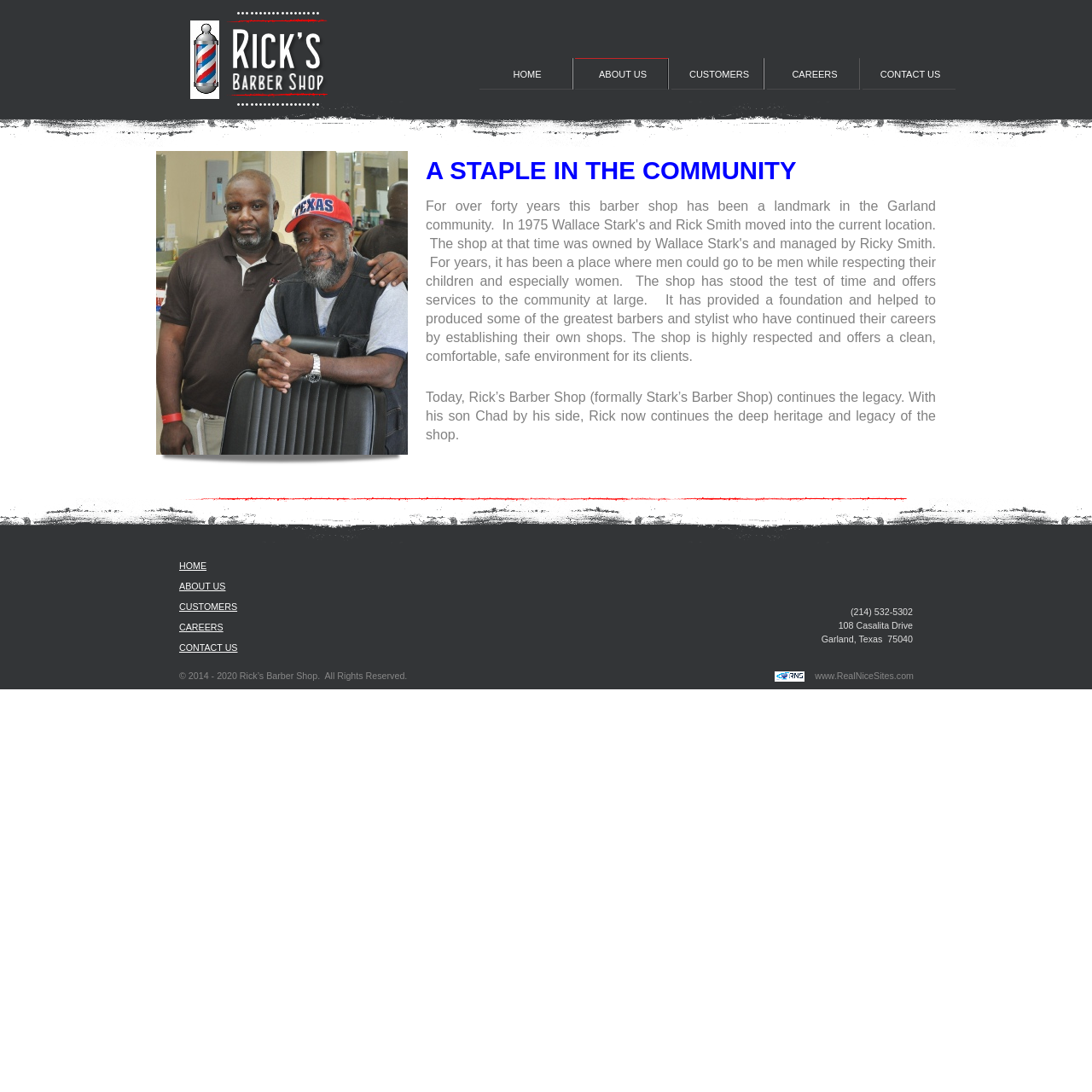Describe the entire webpage, focusing on both content and design.

The webpage is about Rick's Barber Shop, with a focus on its "About Us" section. At the top left, there is a small image of the shop's logo, "Rick's". Below the logo, there is a navigation menu with five links: "HOME", "ABOUT US", "CUSTOMERS", "CAREERS", and "CONTACT US". This menu is repeated at the top center of the page.

At the bottom left of the page, there is a copyright notice stating "© 2014 - 2020 Rick’s Barber Shop. All Rights Reserved." Next to it, there is a link to the website "www.RealNiceSites.com".

On the right side of the page, there is a section with the shop's contact information, including its phone number "(214) 532-5302" and address "108 Casalita Drive, Garland, Texas 75040".

The main content of the page is a brief description of the shop's history and legacy. The text "A STAPLE IN THE COMMUNITY" is displayed prominently, followed by a paragraph describing how Rick's Barber Shop continues the legacy of Stark's Barber Shop with his son Chad by his side.